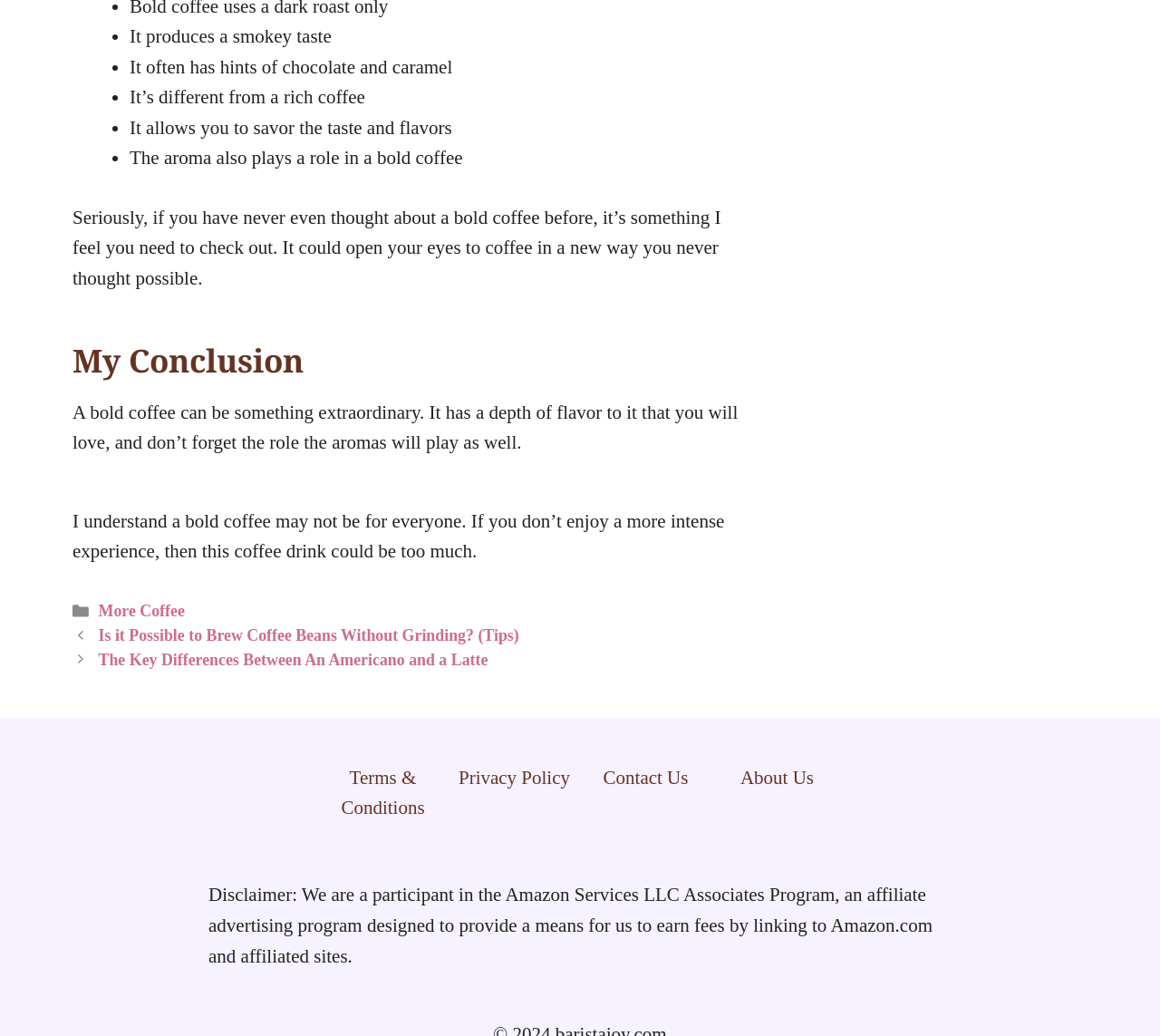What is the author's opinion on bold coffee?
Using the visual information, respond with a single word or phrase.

It's extraordinary